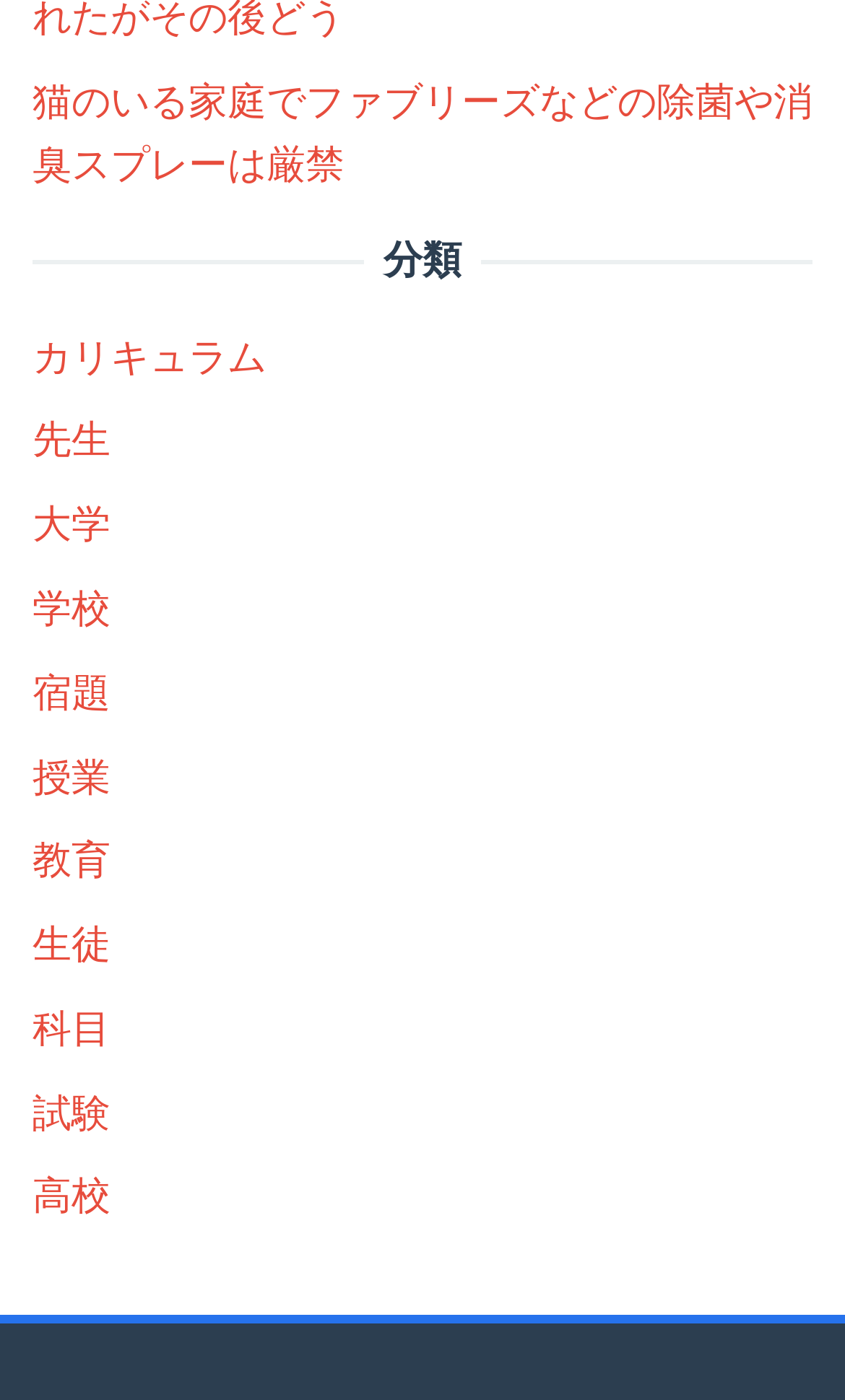Provide the bounding box coordinates of the area you need to click to execute the following instruction: "go to teacher's page".

[0.038, 0.299, 0.131, 0.33]